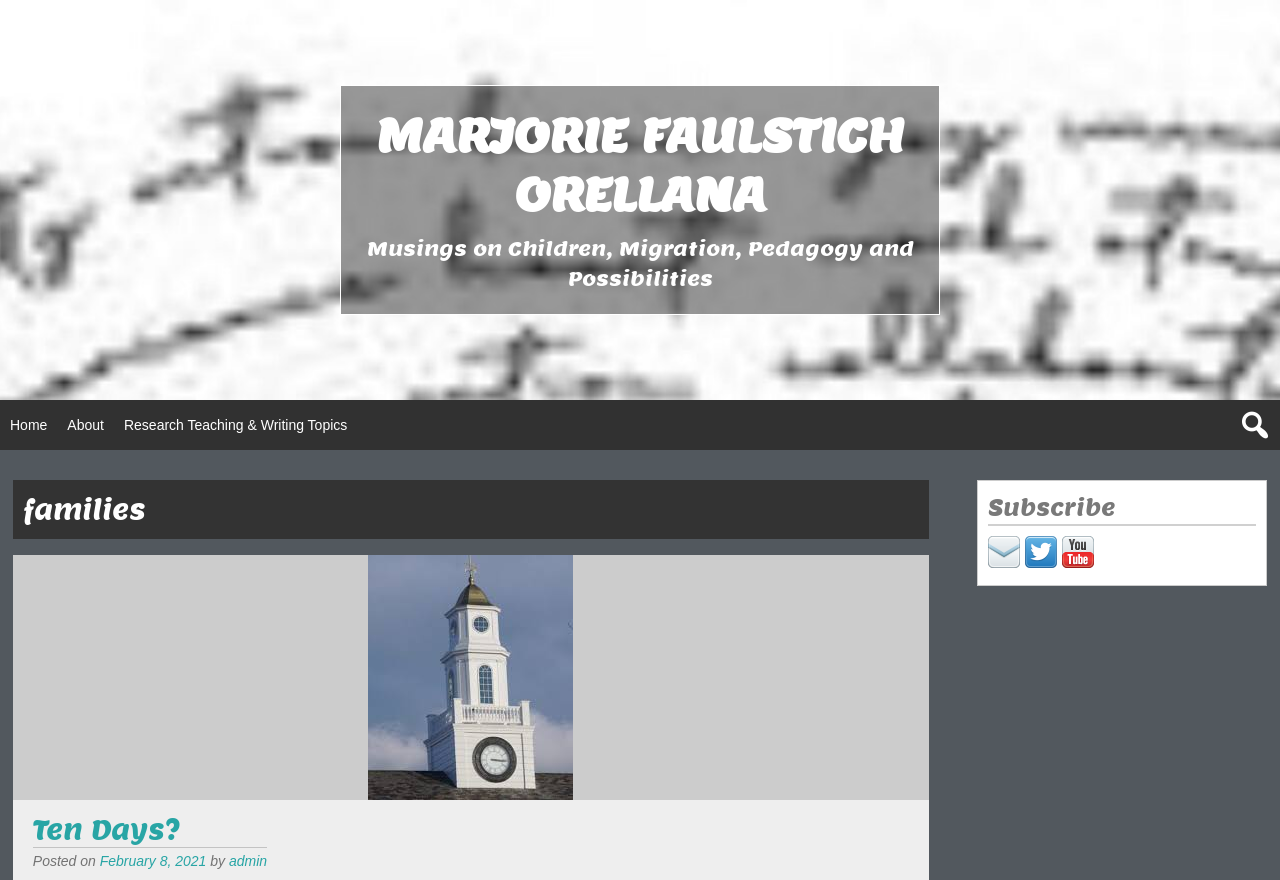How many social media platforms are available for subscription?
Please respond to the question with as much detail as possible.

The number of social media platforms available for subscription can be found in the complementary section which contains three link elements 'Email', 'Twitter', and 'YouTube' with corresponding image elements, each with a unique bounding box coordinate.